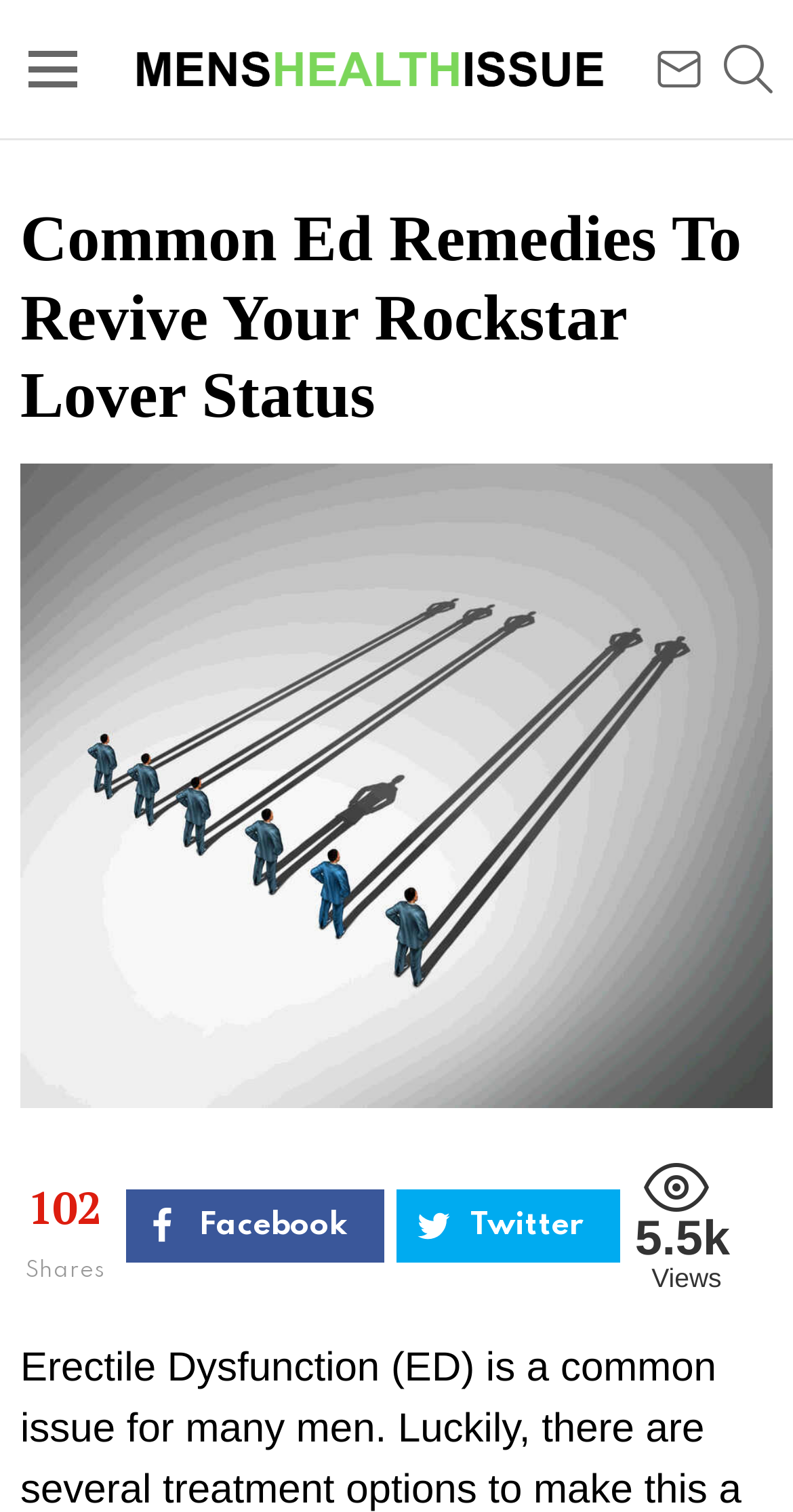What is the name of the website?
Based on the image content, provide your answer in one word or a short phrase.

Mens Health Issue